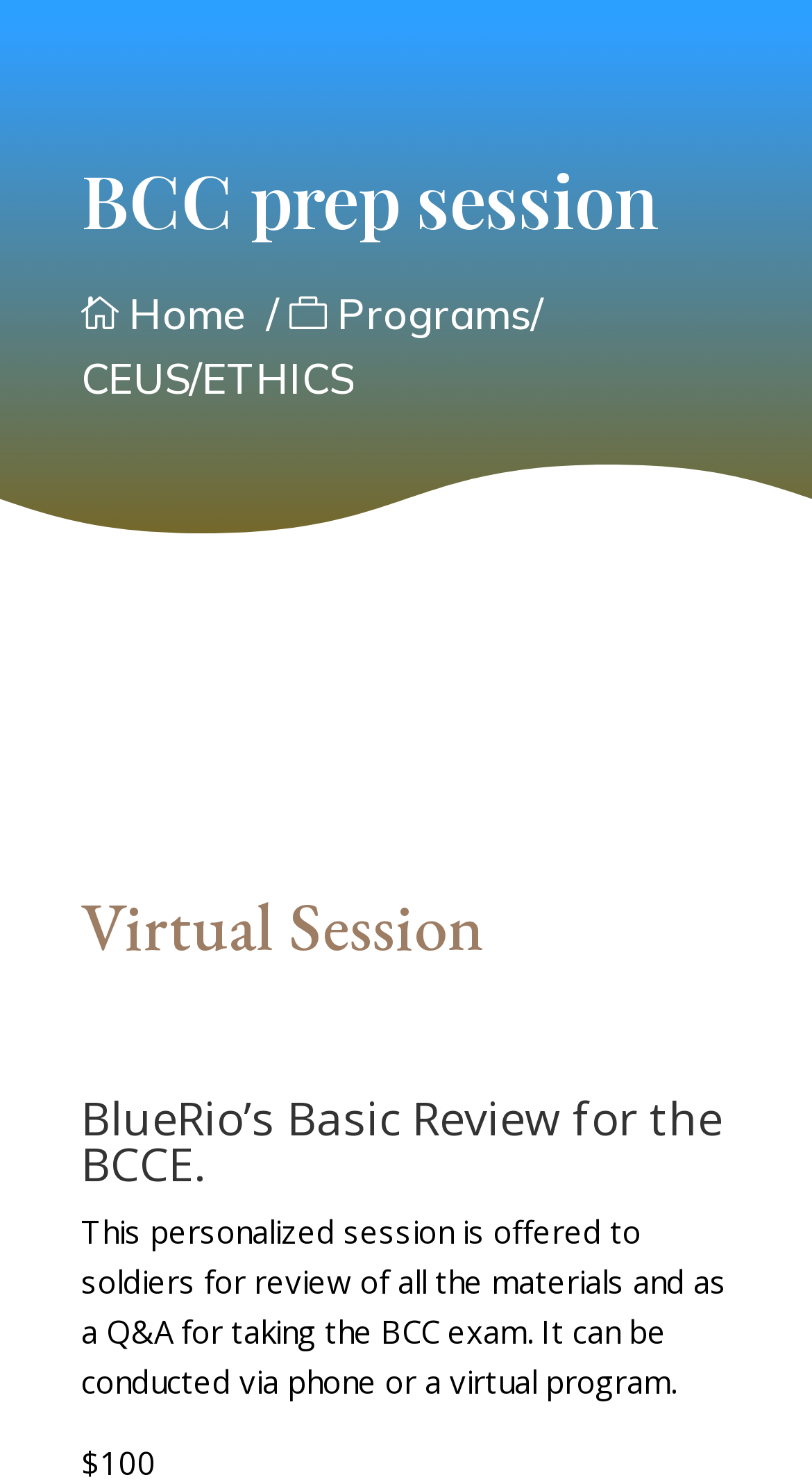What is the purpose of the virtual session?
Using the image, respond with a single word or phrase.

Review and Q&A for BCC exam